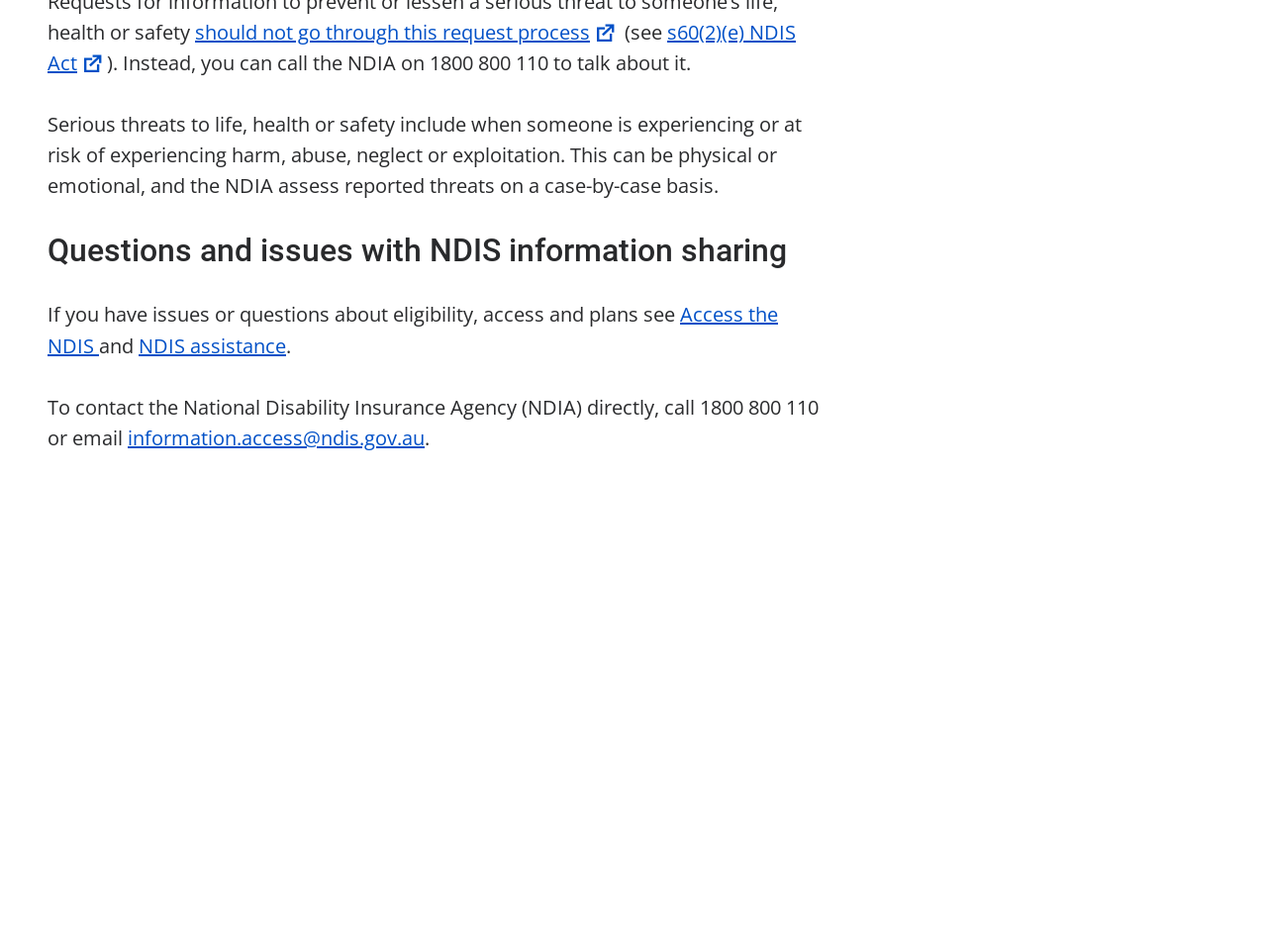Provide the bounding box coordinates for the specified HTML element described in this description: "NDIS assistance". The coordinates should be four float numbers ranging from 0 to 1, in the format [left, top, right, bottom].

[0.109, 0.349, 0.226, 0.377]